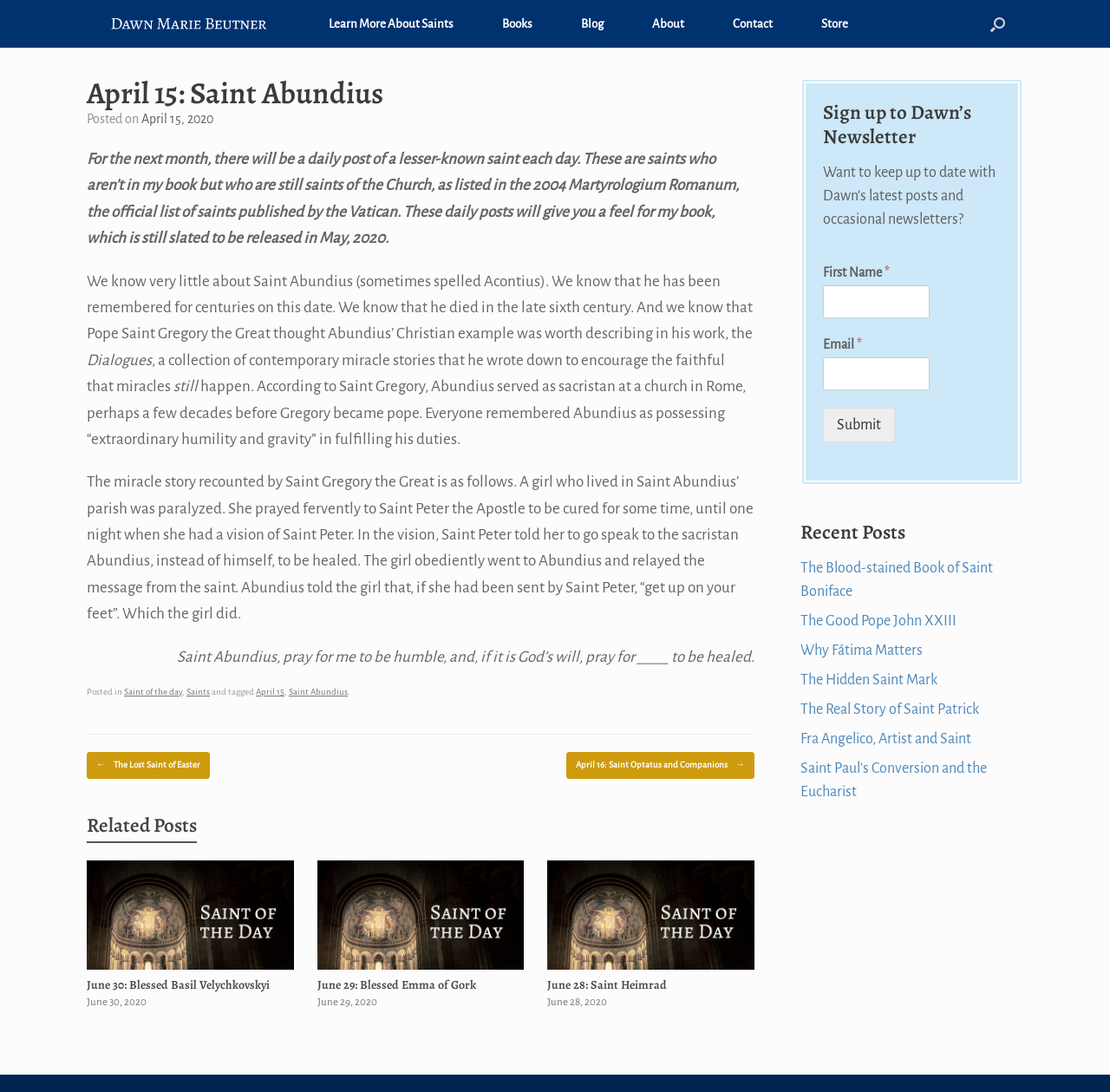Given the element description "Saint Abundius" in the screenshot, predict the bounding box coordinates of that UI element.

[0.26, 0.629, 0.313, 0.637]